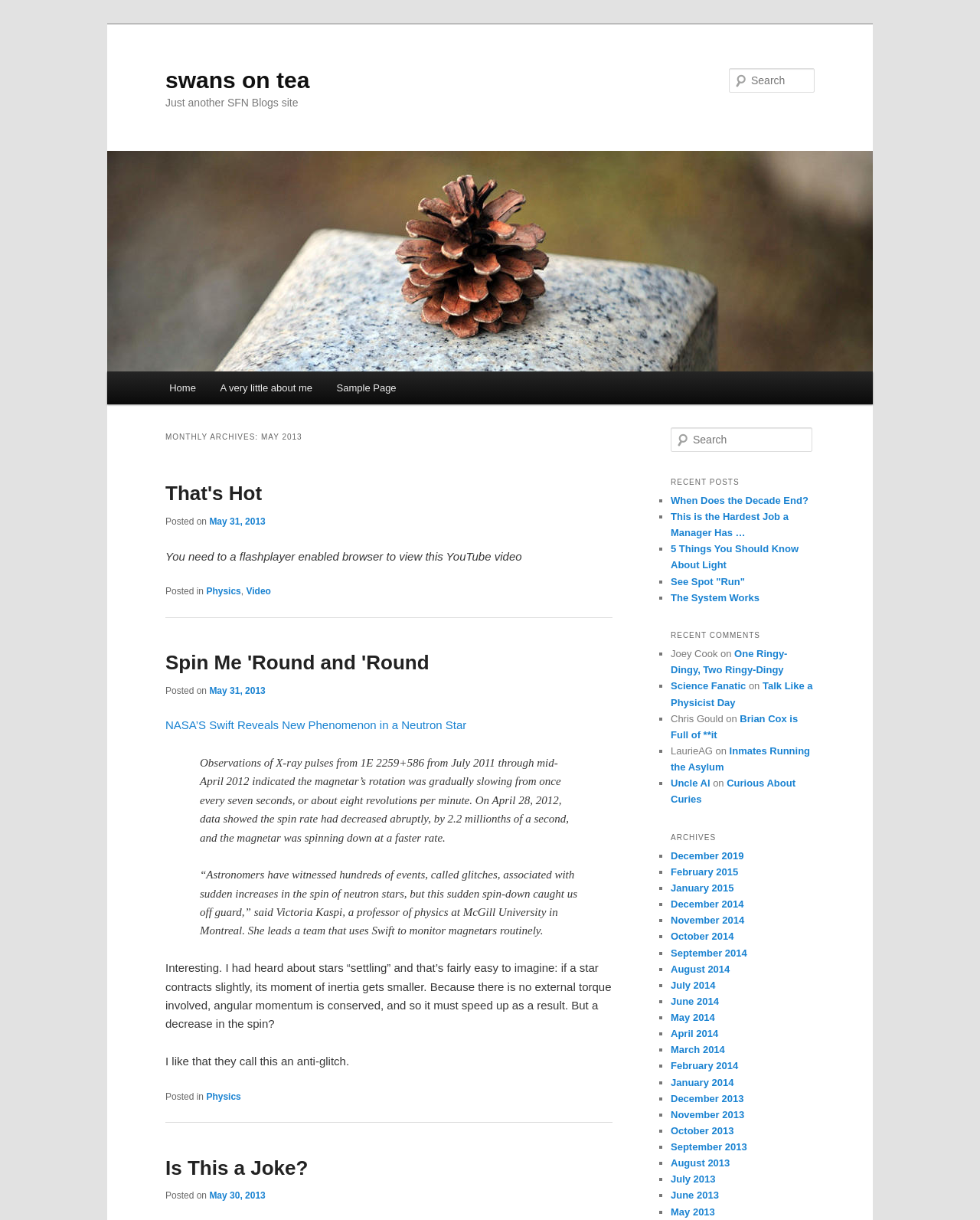Explain the contents of the webpage comprehensively.

The webpage is a blog titled "swans on tea" with a subtitle "Just another SFN Blogs site". At the top, there are two links to skip to primary and secondary content. Below that, there is a heading with the blog title and a link to the blog's homepage. 

To the right of the heading, there is an image with the same title as the blog. Below the image, there is a search bar with a label "Search" and a textbox to input search queries.

The main content of the webpage is divided into three sections. The first section is a menu with links to "Home", "A very little about me", and "Sample Page". 

The second section is a list of blog posts, each with a heading, a link to the post, and a timestamp. The posts are arranged in a vertical list, with the most recent post at the top. Each post has a brief summary or excerpt below the heading. There are also links to categories and tags related to each post.

The third section is a sidebar with two headings: "RECENT POSTS" and "RECENT COMMENTS". The "RECENT POSTS" section lists five recent blog posts with links to each post. The "RECENT COMMENTS" section lists five recent comments on the blog, with the commenter's name, the post they commented on, and a link to the comment.

Throughout the webpage, there are various links to other pages, posts, and comments, as well as a few images and a YouTube video. The overall layout is organized and easy to navigate, with clear headings and concise text.